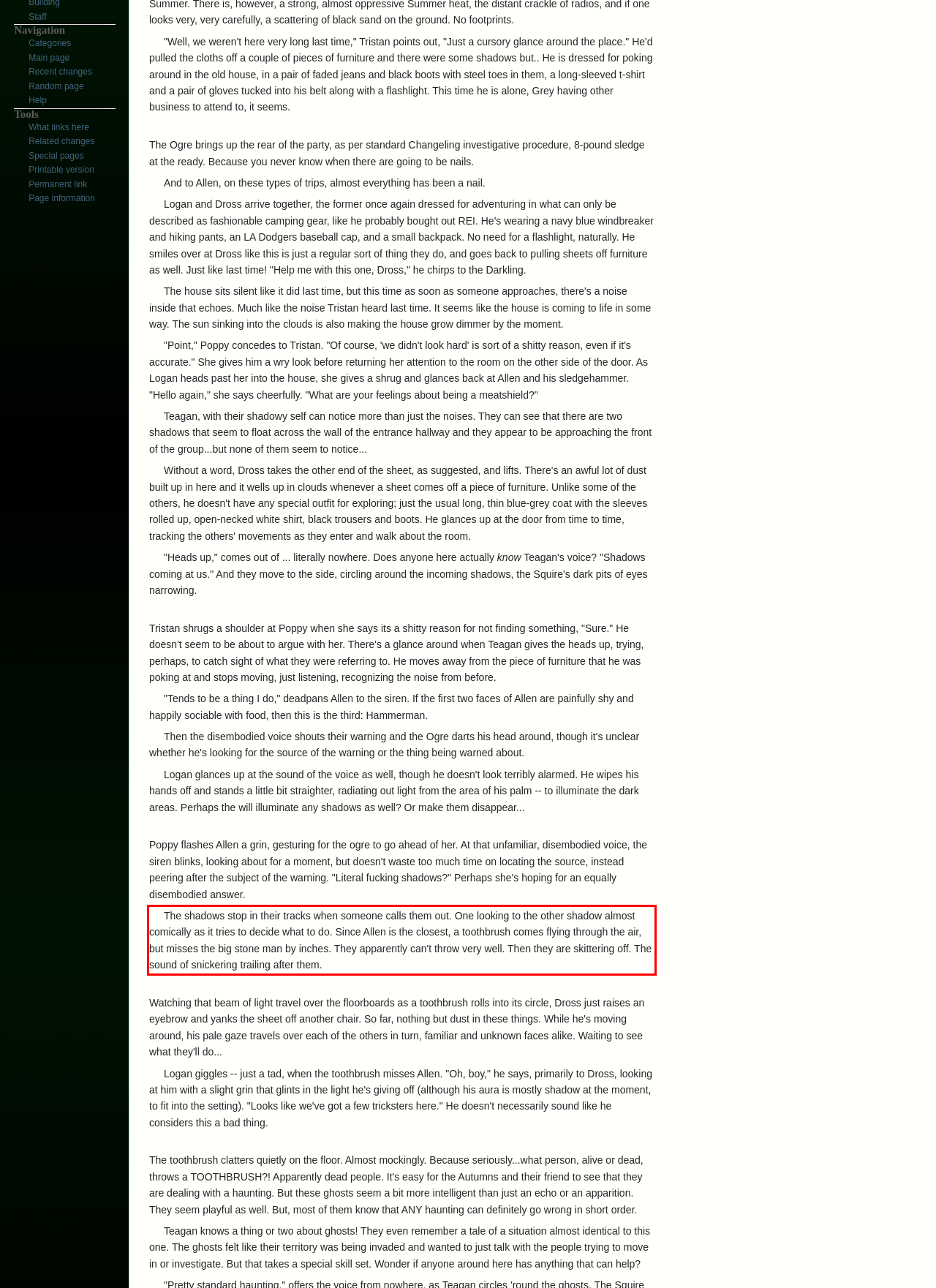Analyze the screenshot of the webpage that features a red bounding box and recognize the text content enclosed within this red bounding box.

The shadows stop in their tracks when someone calls them out. One looking to the other shadow almost comically as it tries to decide what to do. Since Allen is the closest, a toothbrush comes flying through the air, but misses the big stone man by inches. They apparently can't throw very well. Then they are skittering off. The sound of snickering trailing after them.